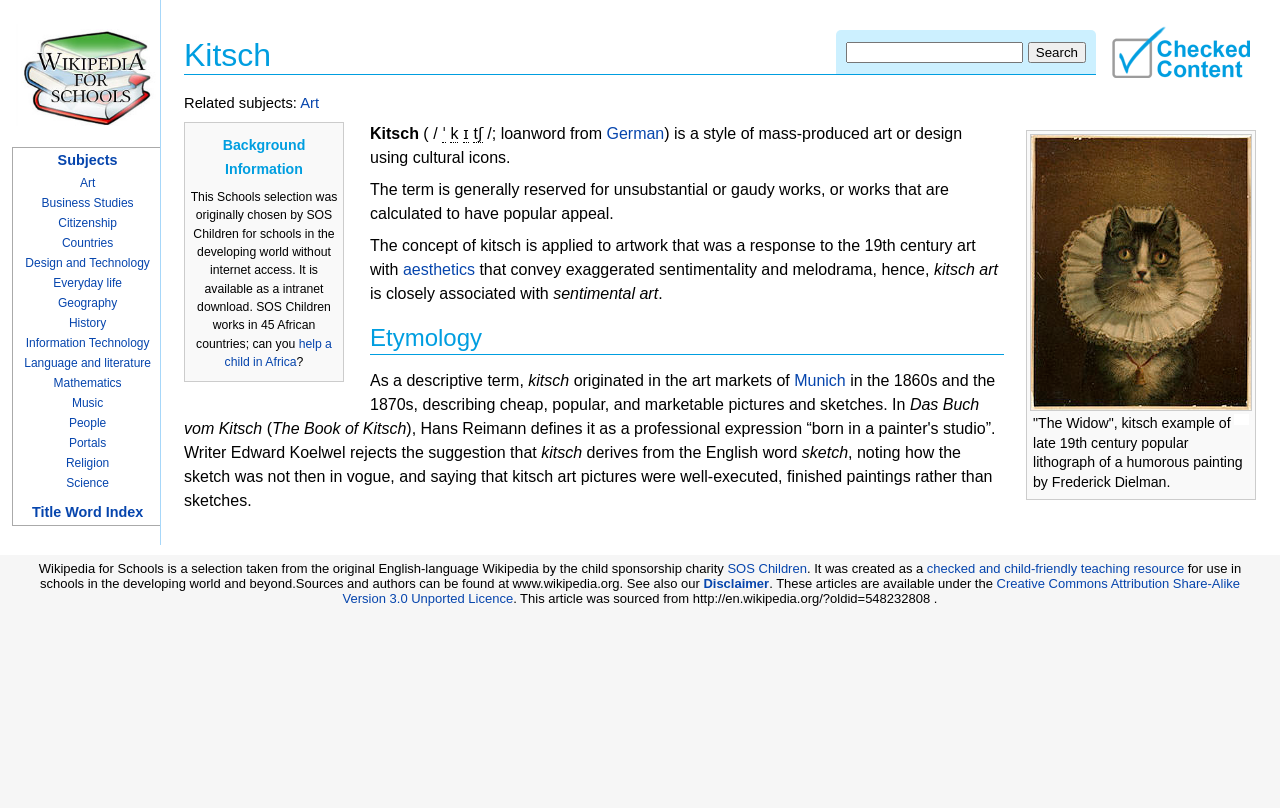Identify the bounding box coordinates of the region I need to click to complete this instruction: "Read about Etymology".

[0.289, 0.388, 0.784, 0.439]